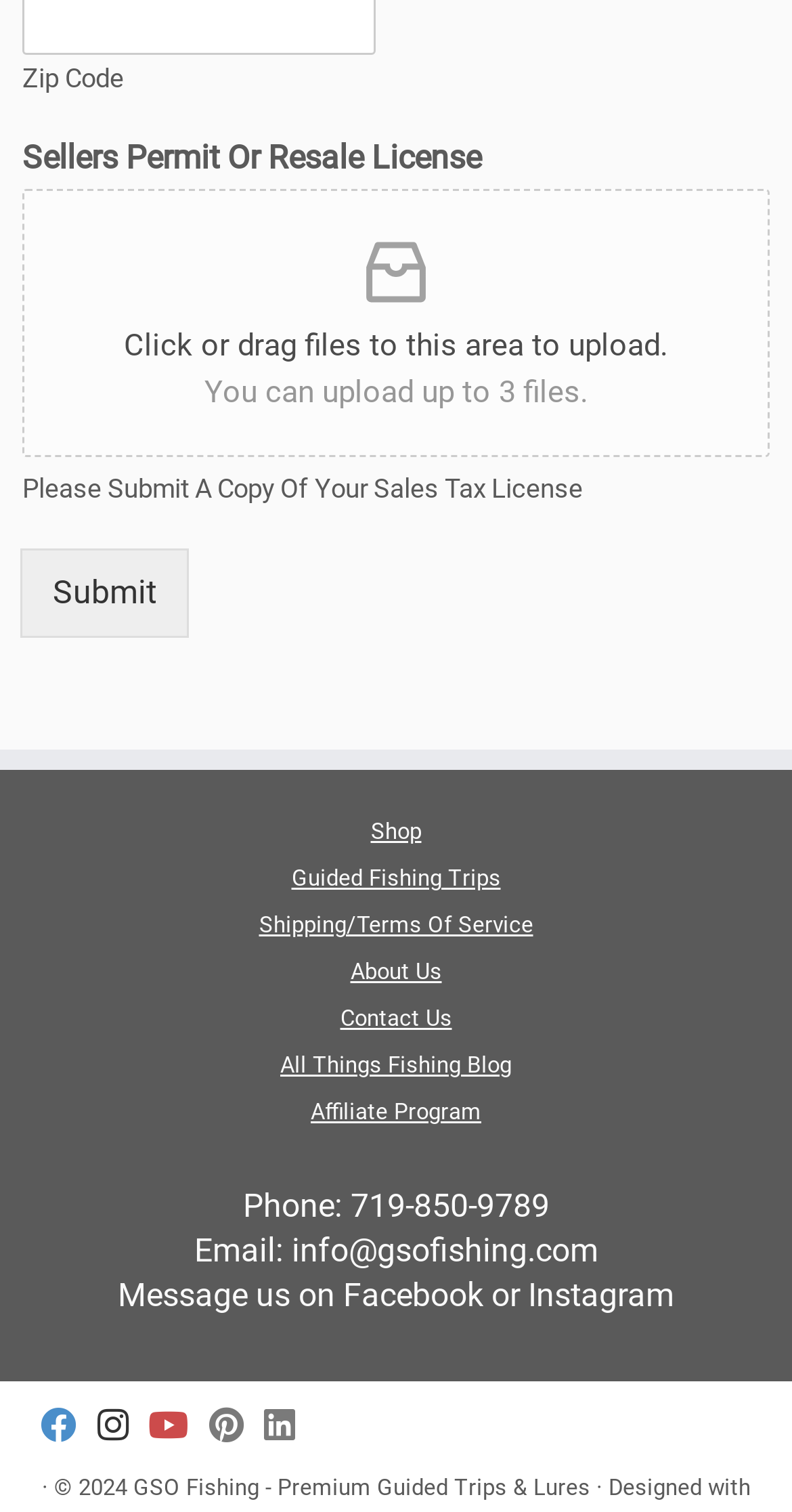Can you pinpoint the bounding box coordinates for the clickable element required for this instruction: "Submit the form"? The coordinates should be four float numbers between 0 and 1, i.e., [left, top, right, bottom].

[0.026, 0.363, 0.238, 0.422]